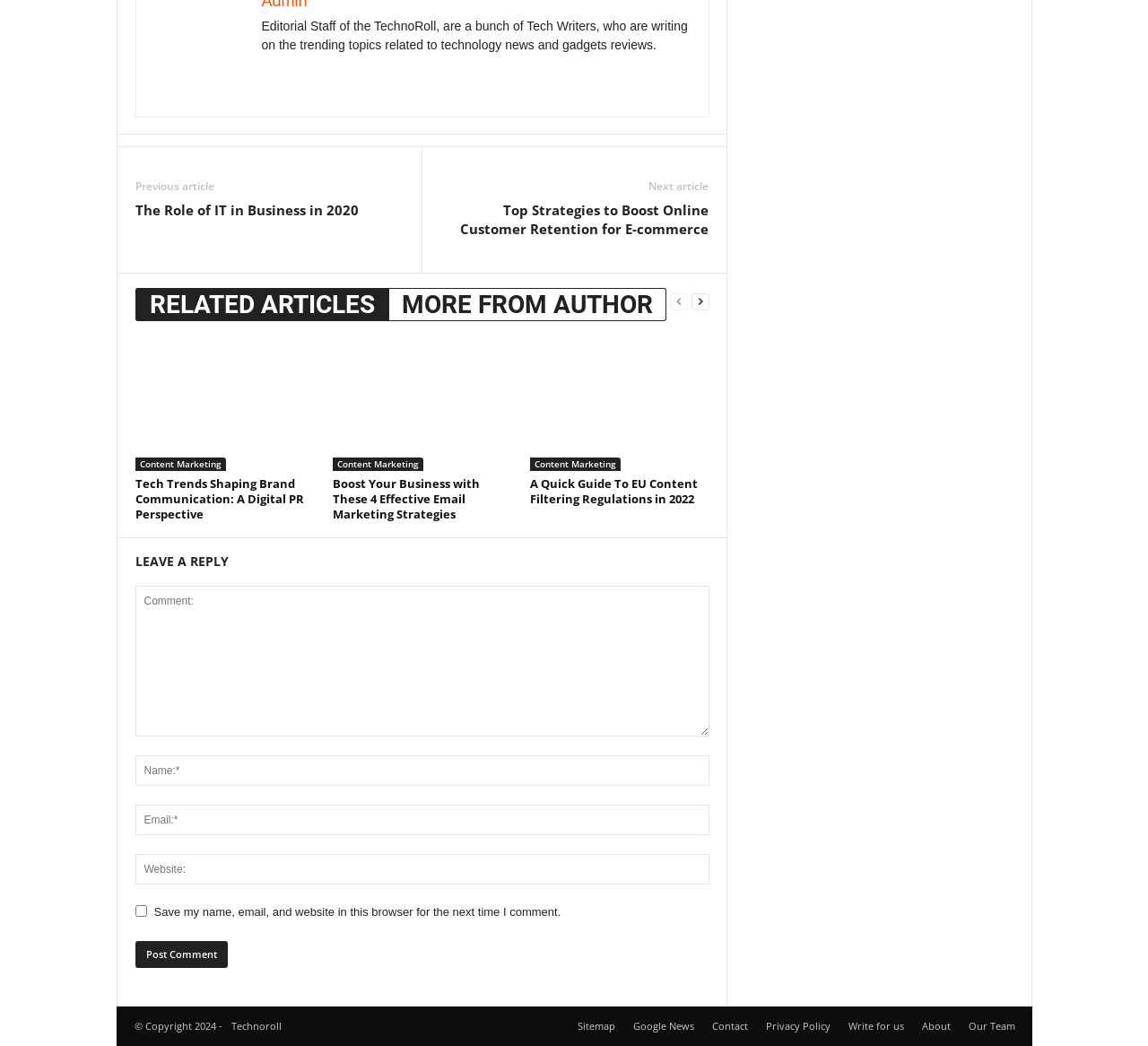Identify the bounding box of the UI element described as follows: "name="submit" value="Post Comment"". Provide the coordinates as four float numbers in the range of 0 to 1 [left, top, right, bottom].

[0.118, 0.899, 0.198, 0.925]